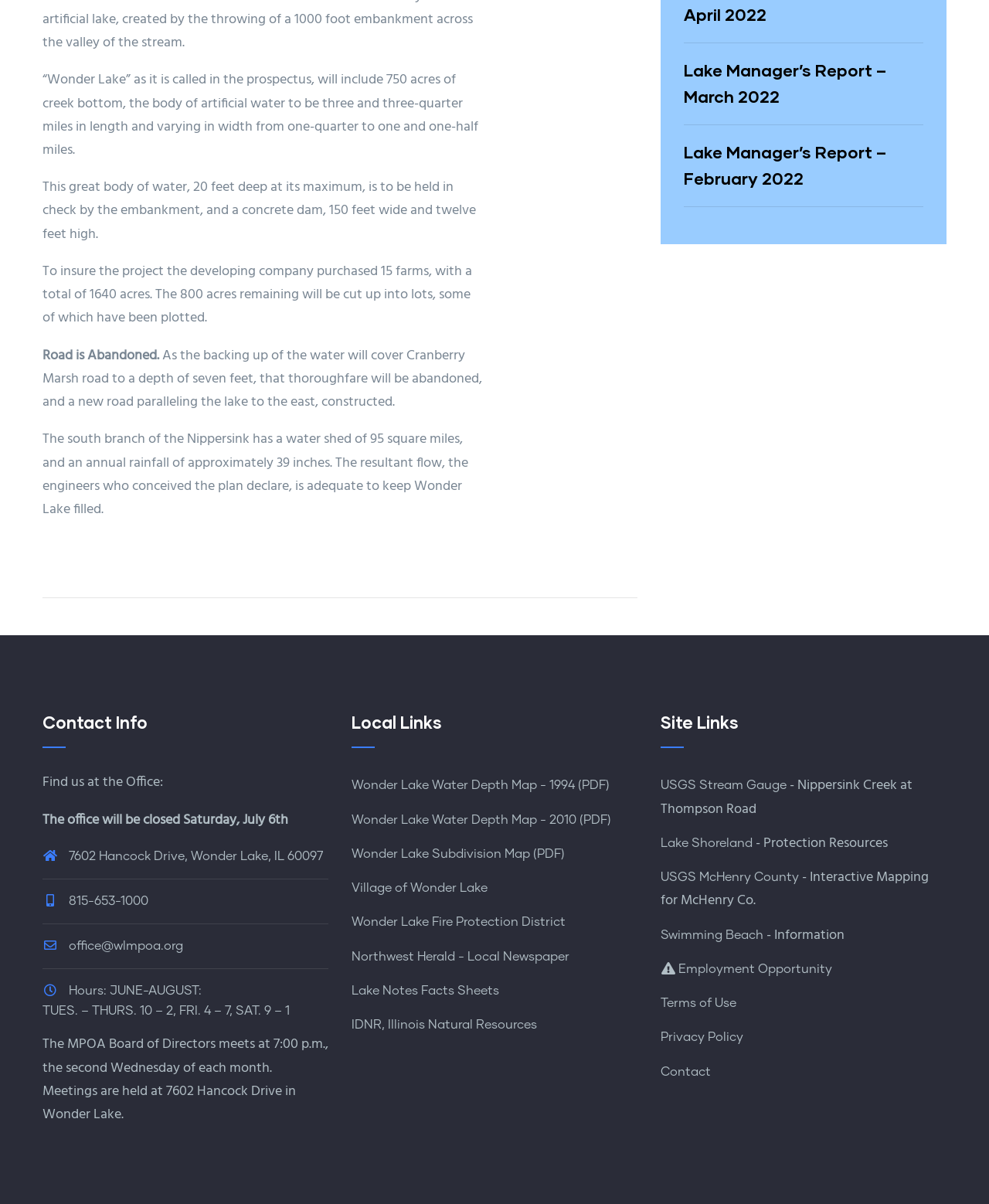Identify the bounding box coordinates of the clickable region necessary to fulfill the following instruction: "View Employment Opportunity". The bounding box coordinates should be four float numbers between 0 and 1, i.e., [left, top, right, bottom].

[0.686, 0.8, 0.841, 0.81]